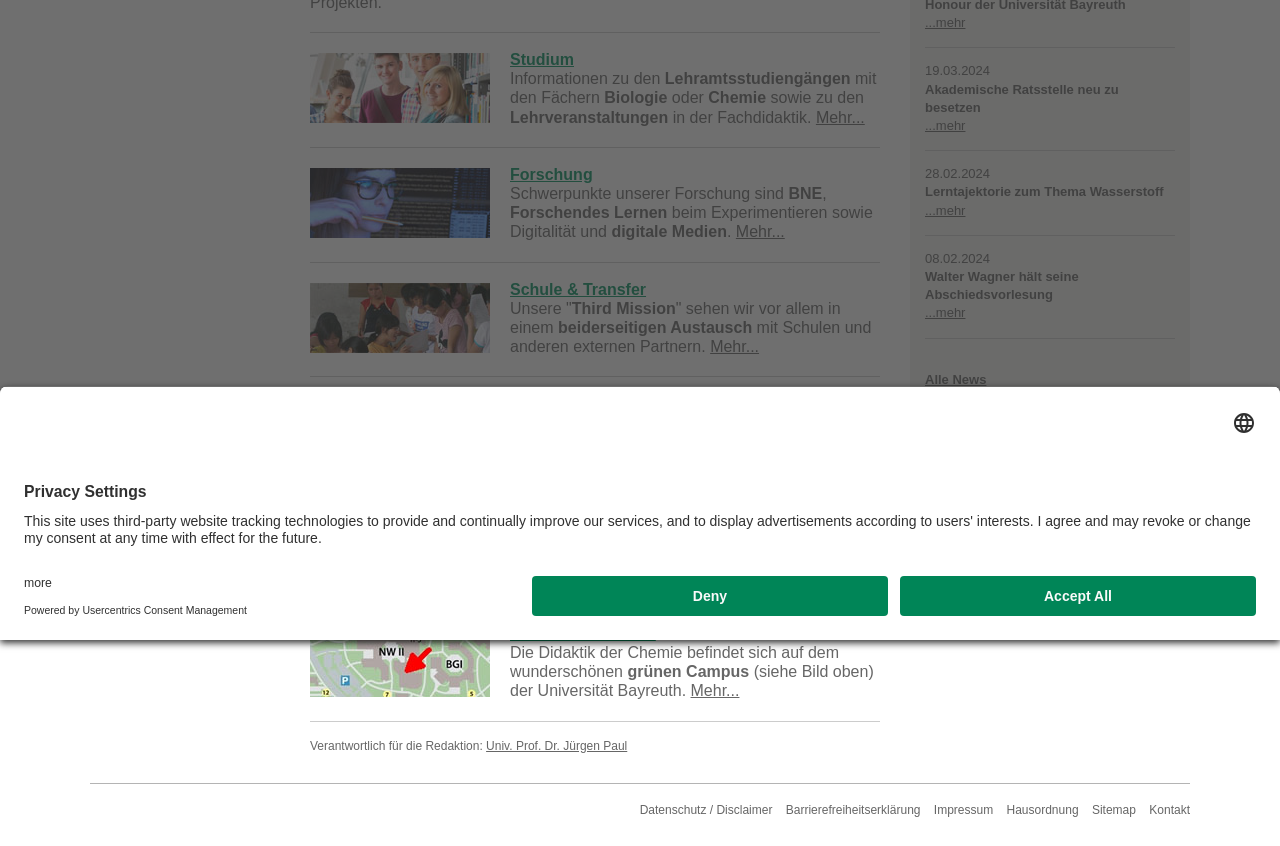Based on the provided description, "Deny", find the bounding box of the corresponding UI element in the screenshot.

[0.416, 0.681, 0.694, 0.728]